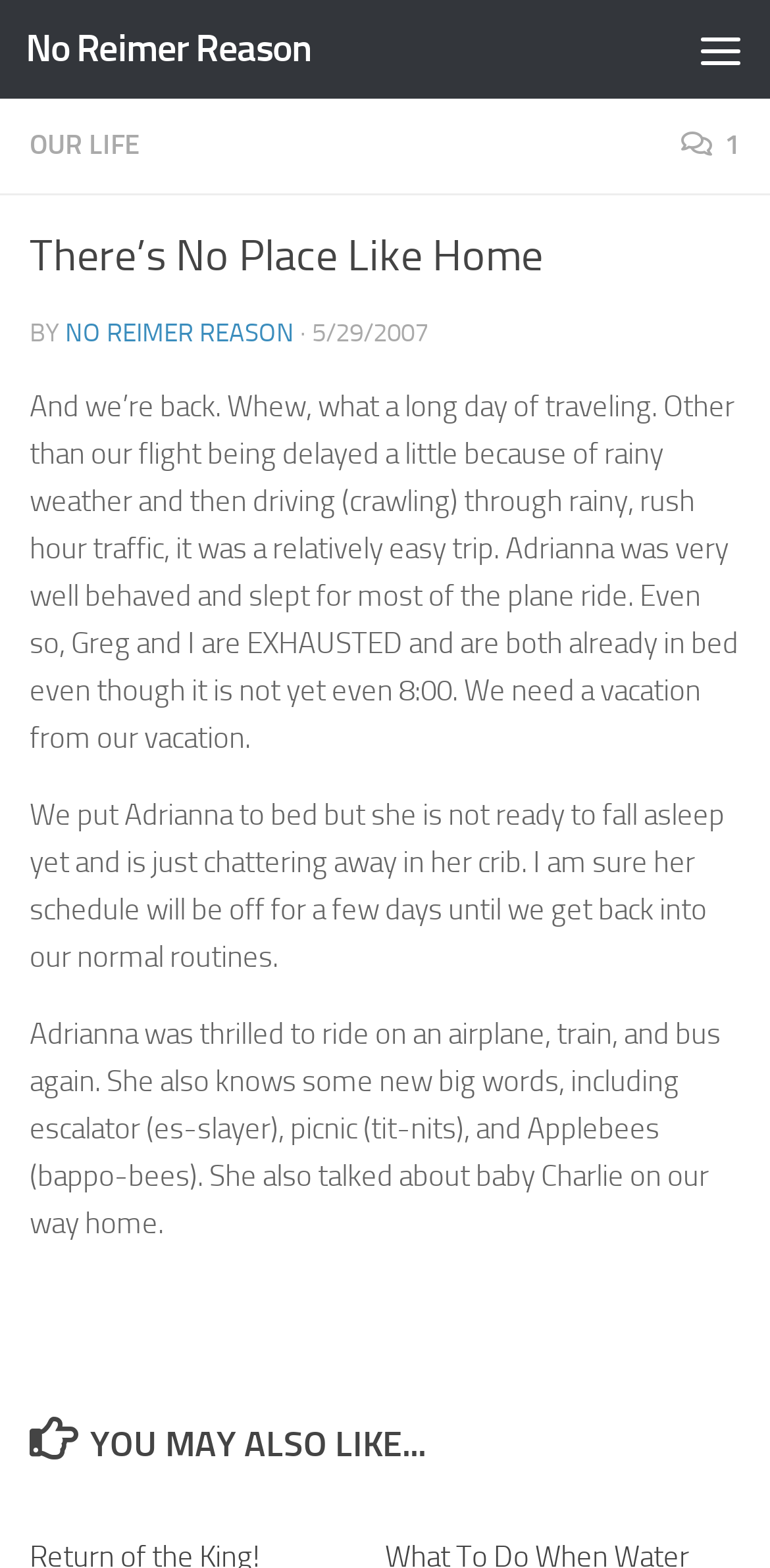Carefully examine the image and provide an in-depth answer to the question: What is the current state of the author and Greg?

The answer can be found in the article section of the webpage, where the author mentions 'Greg and I are EXHAUSTED and are both already in bed even though it is not yet even 8:00.'